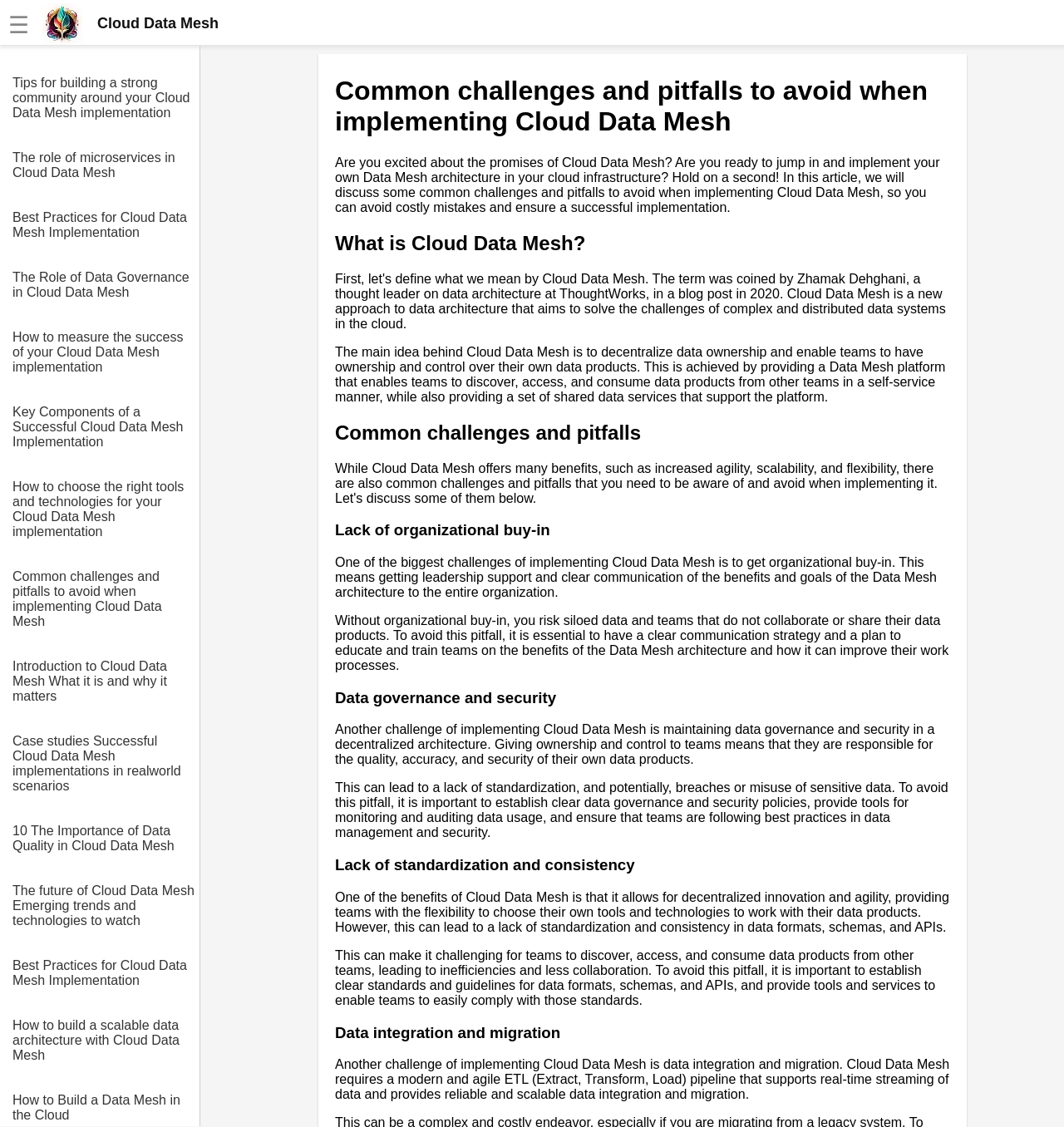Refer to the image and provide a thorough answer to this question:
What is necessary to avoid data governance and security pitfalls?

I found the relevant information in the StaticText elements [236] and [237] which discuss the challenge of maintaining data governance and security in a decentralized architecture. It says that to avoid this pitfall, it is important to establish clear data governance and security policies, provide tools for monitoring and auditing data usage, and ensure that teams are following best practices in data management and security.